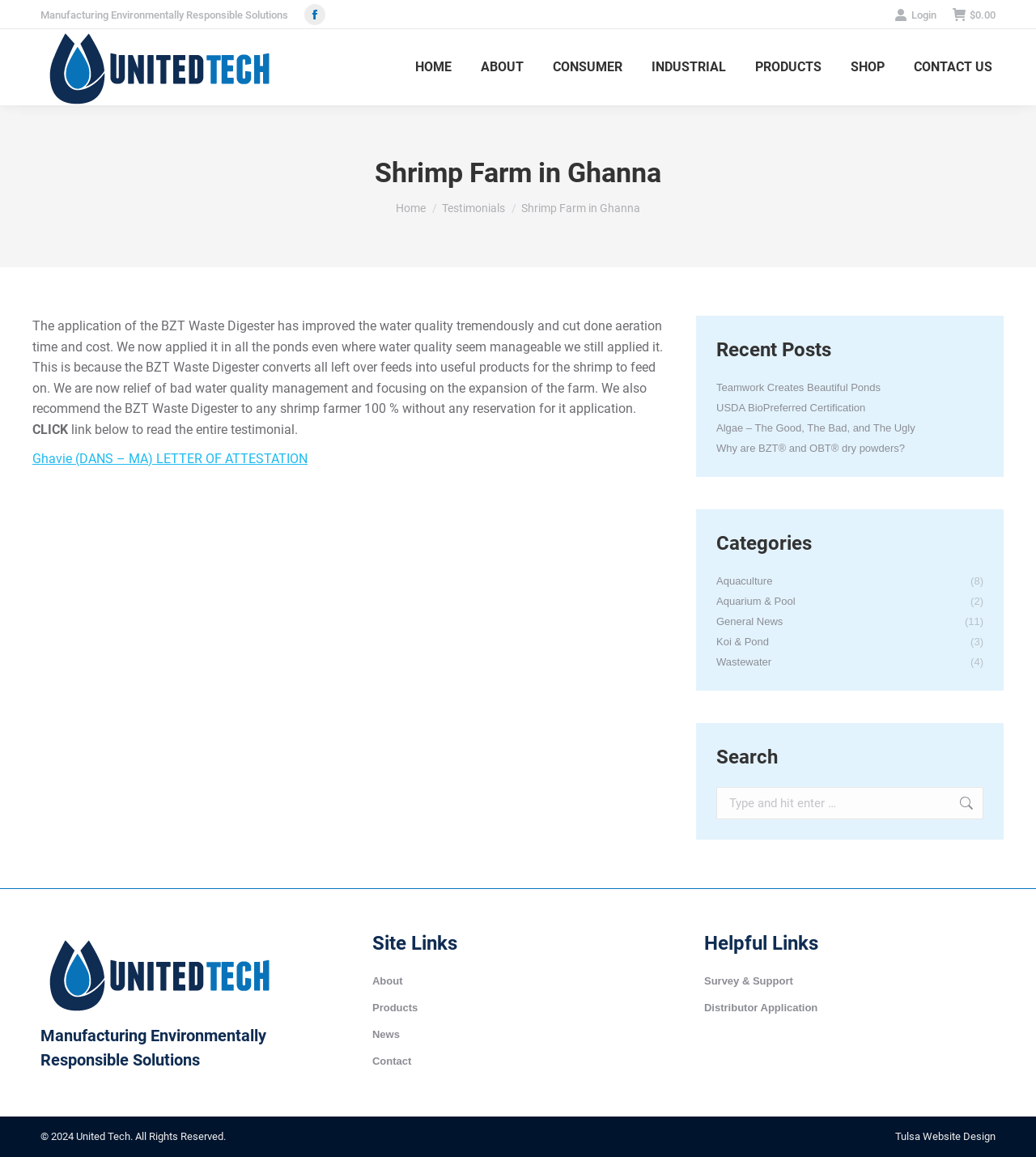Please determine the bounding box coordinates for the element with the description: "Teamwork Creates Beautiful Ponds".

[0.691, 0.328, 0.85, 0.342]